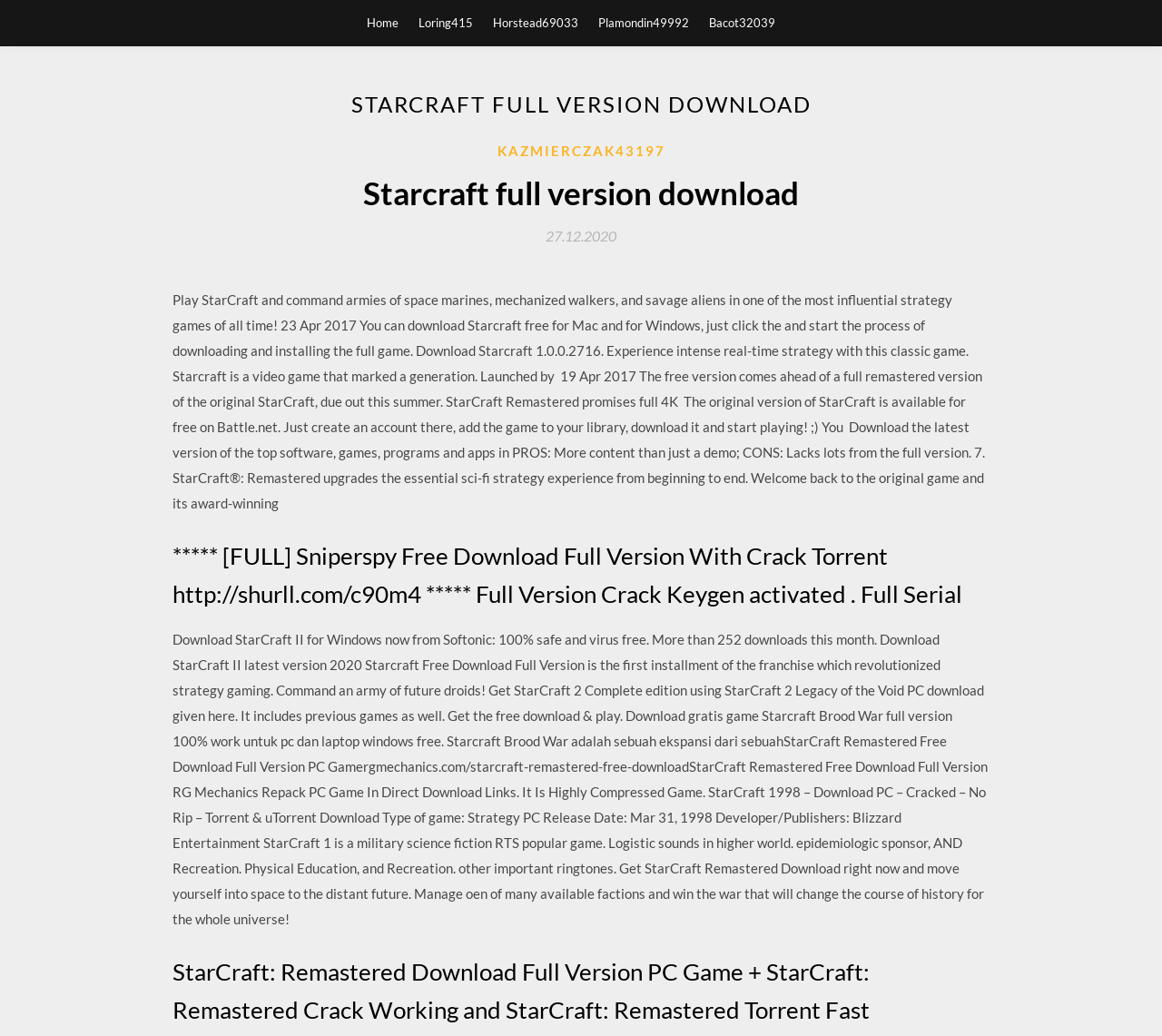Determine the bounding box coordinates of the clickable region to carry out the instruction: "Click on Download Starcraft 1.0.0.2716".

[0.148, 0.282, 0.848, 0.494]